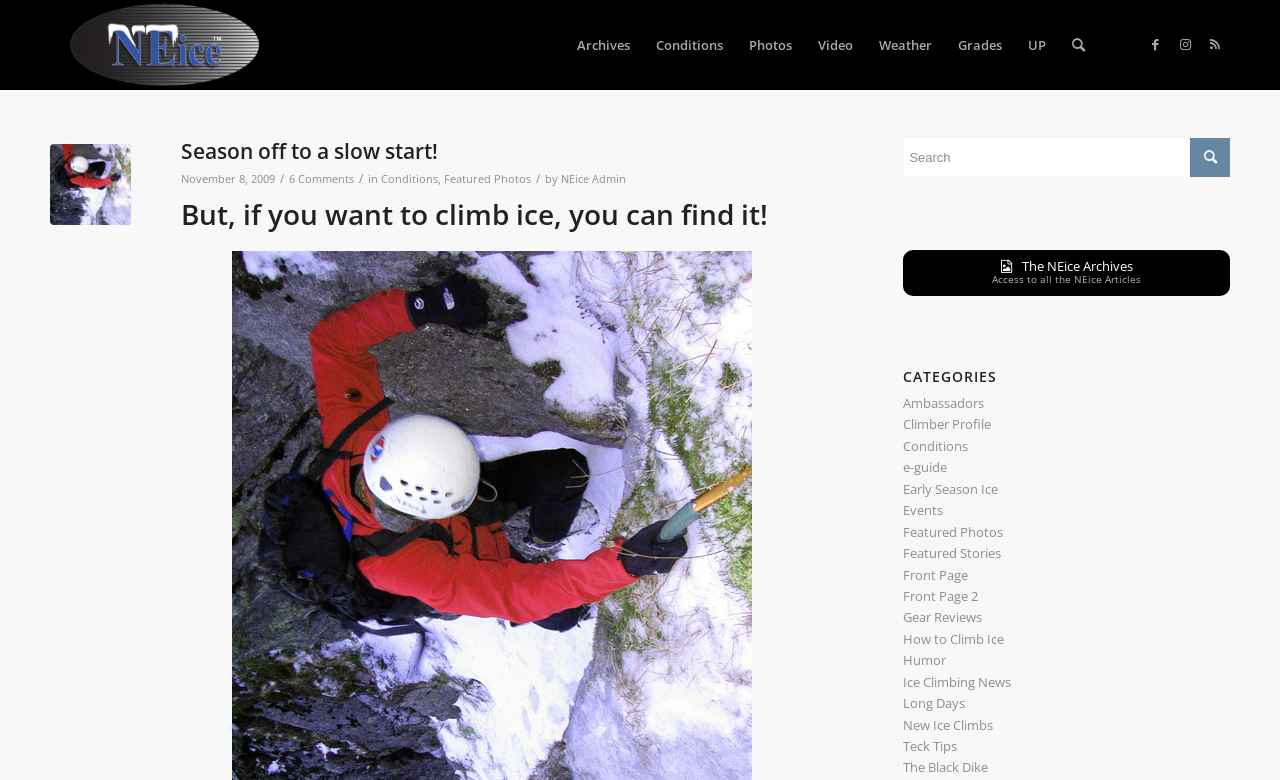Highlight the bounding box coordinates of the element that should be clicked to carry out the following instruction: "Click on the 'Archives' menu item". The coordinates must be given as four float numbers ranging from 0 to 1, i.e., [left, top, right, bottom].

[0.441, 0.0, 0.502, 0.115]